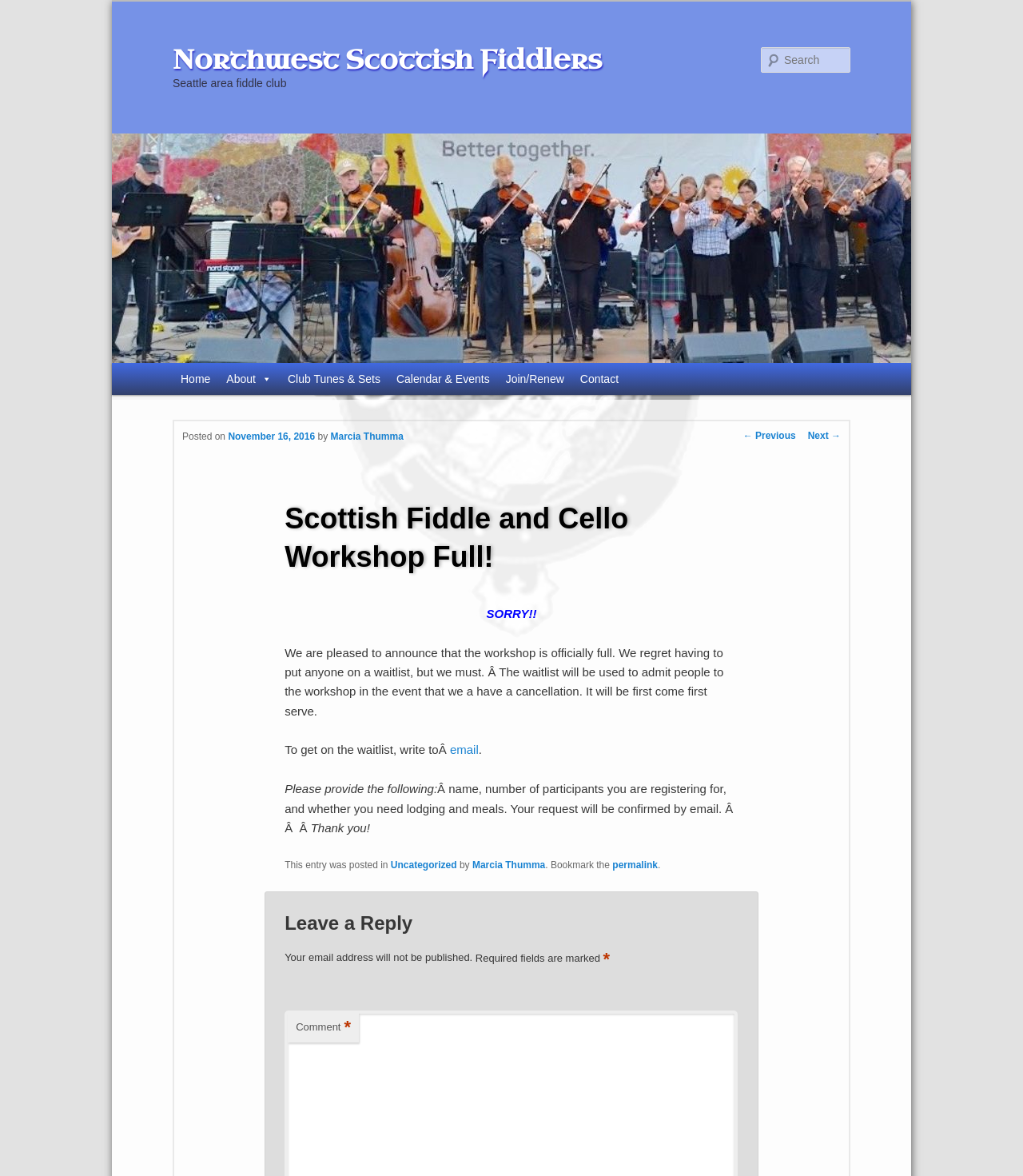Can you find and generate the webpage's heading?

Northwest Scottish Fiddlers